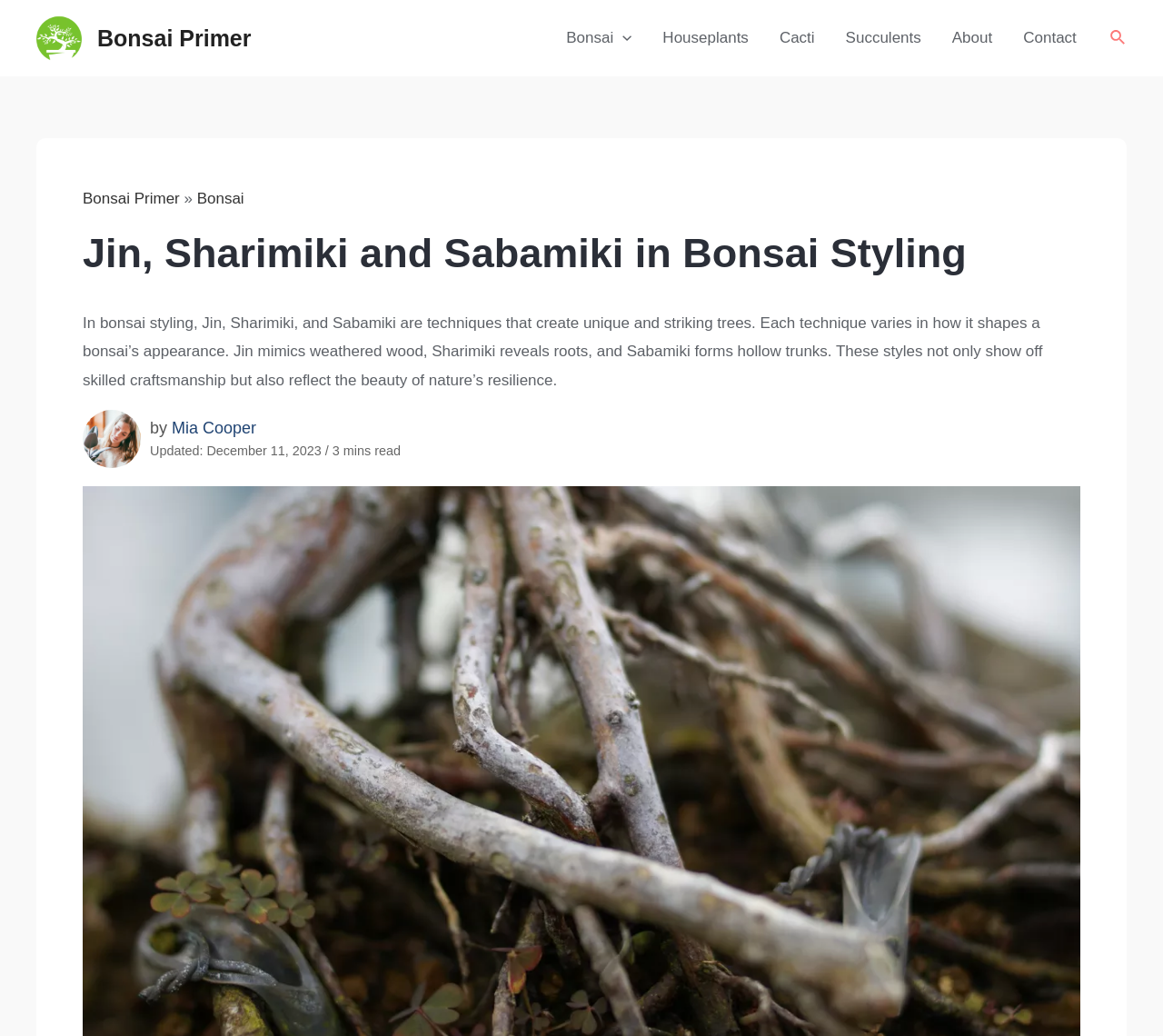Please identify the bounding box coordinates of where to click in order to follow the instruction: "Read the article by Mia Cooper".

[0.148, 0.404, 0.22, 0.422]